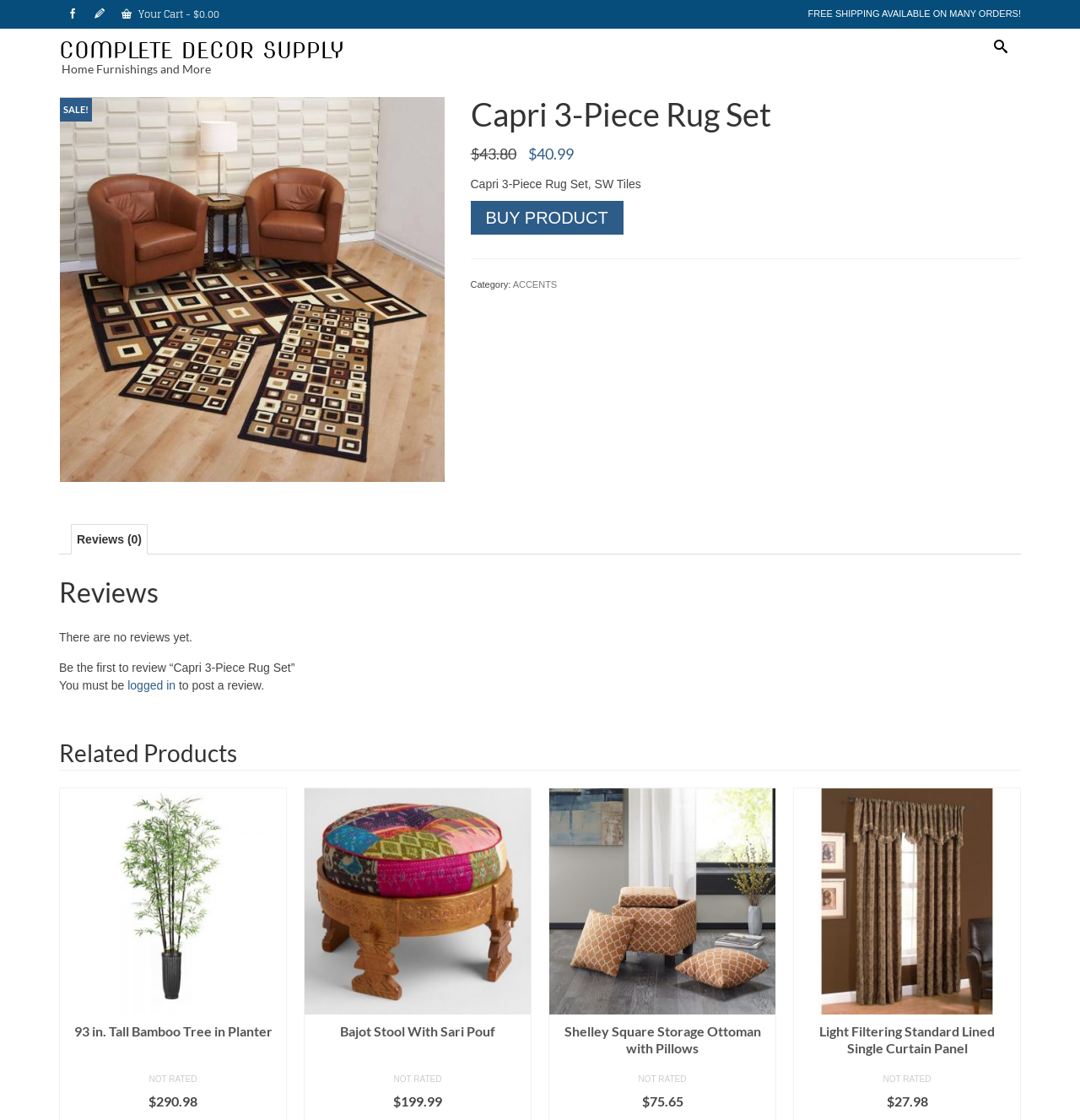Using a single word or phrase, answer the following question: 
What is the category of the Capri 3-Piece Rug Set?

ACCENTS